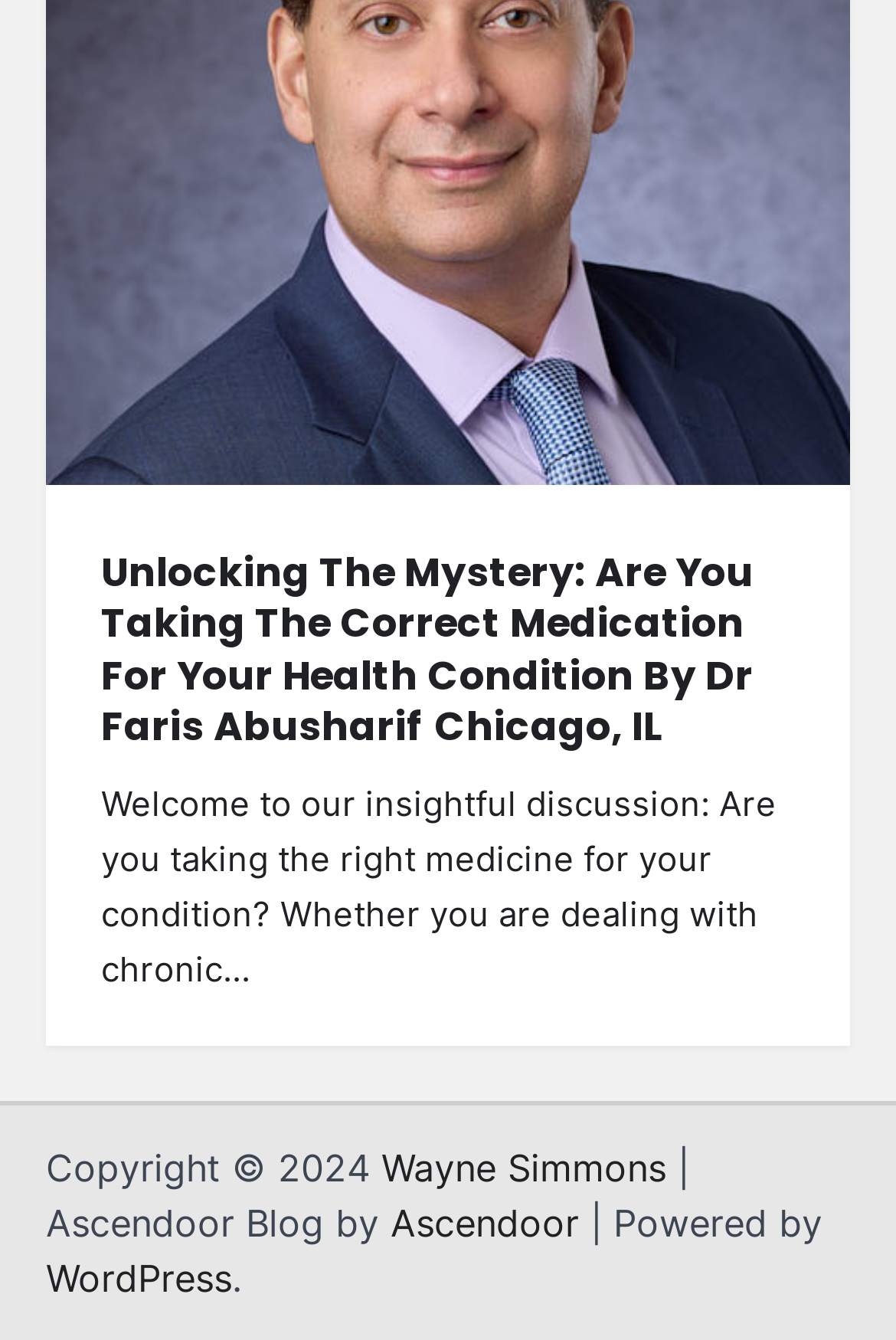Provide the bounding box coordinates for the UI element that is described by this text: "Wayne Simmons". The coordinates should be in the form of four float numbers between 0 and 1: [left, top, right, bottom].

[0.426, 0.854, 0.744, 0.889]